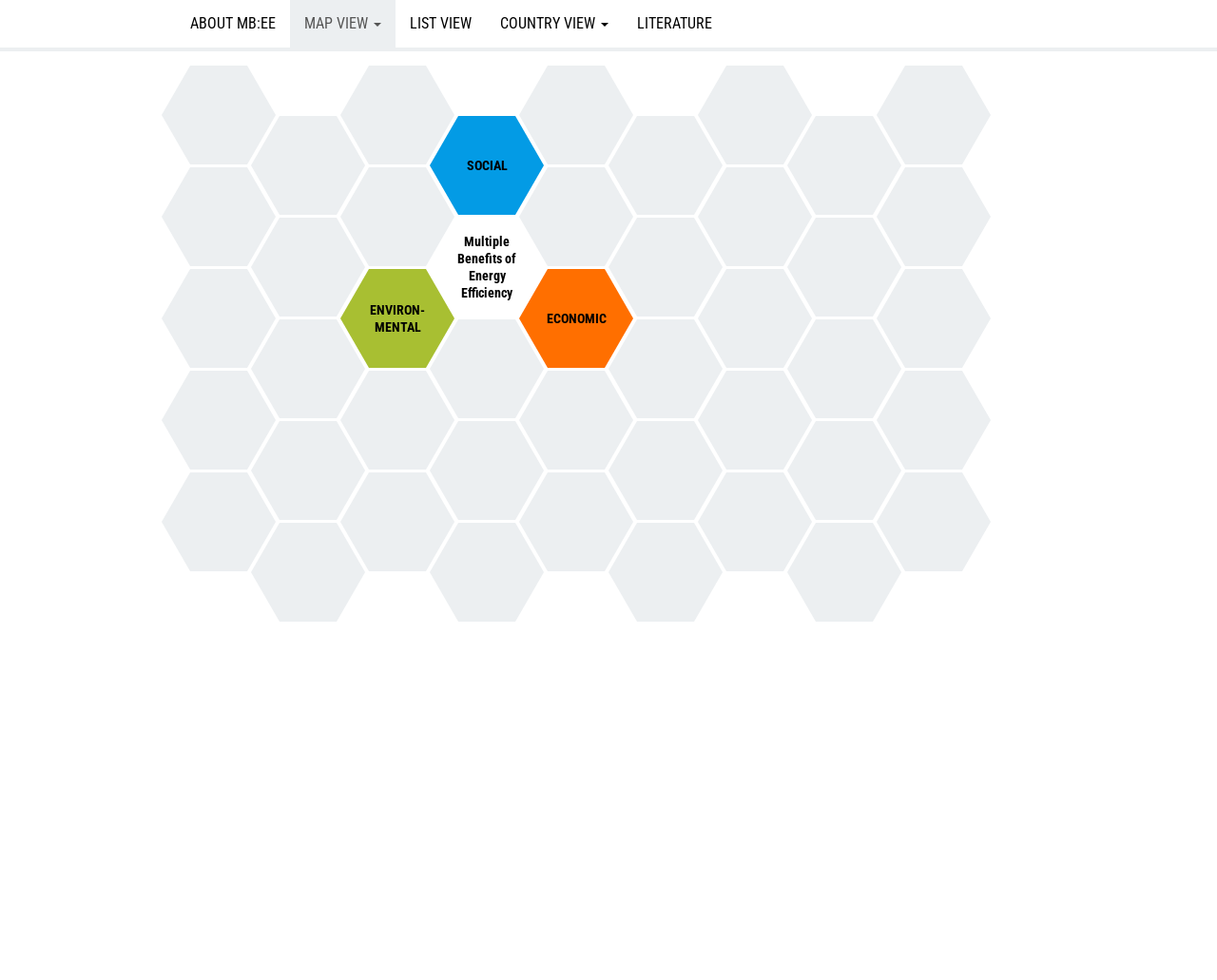Identify the bounding box coordinates for the UI element described as follows: LITERATURE. Use the format (top-left x, top-left y, bottom-right x, bottom-right y) and ensure all values are floating point numbers between 0 and 1.

[0.512, 0.0, 0.597, 0.048]